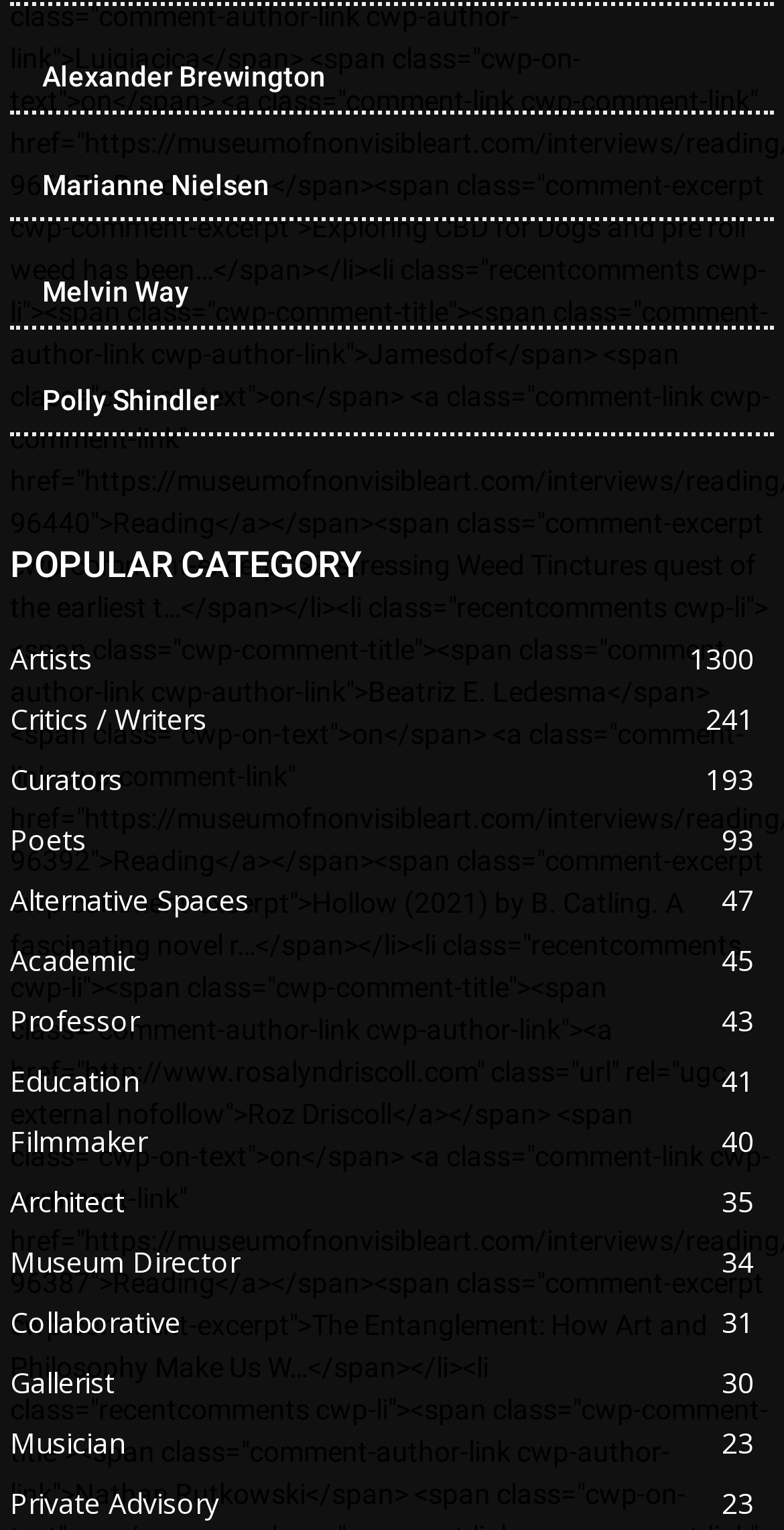Pinpoint the bounding box coordinates of the clickable area needed to execute the instruction: "Visit Melvin Way's homepage". The coordinates should be specified as four float numbers between 0 and 1, i.e., [left, top, right, bottom].

[0.054, 0.18, 0.241, 0.201]